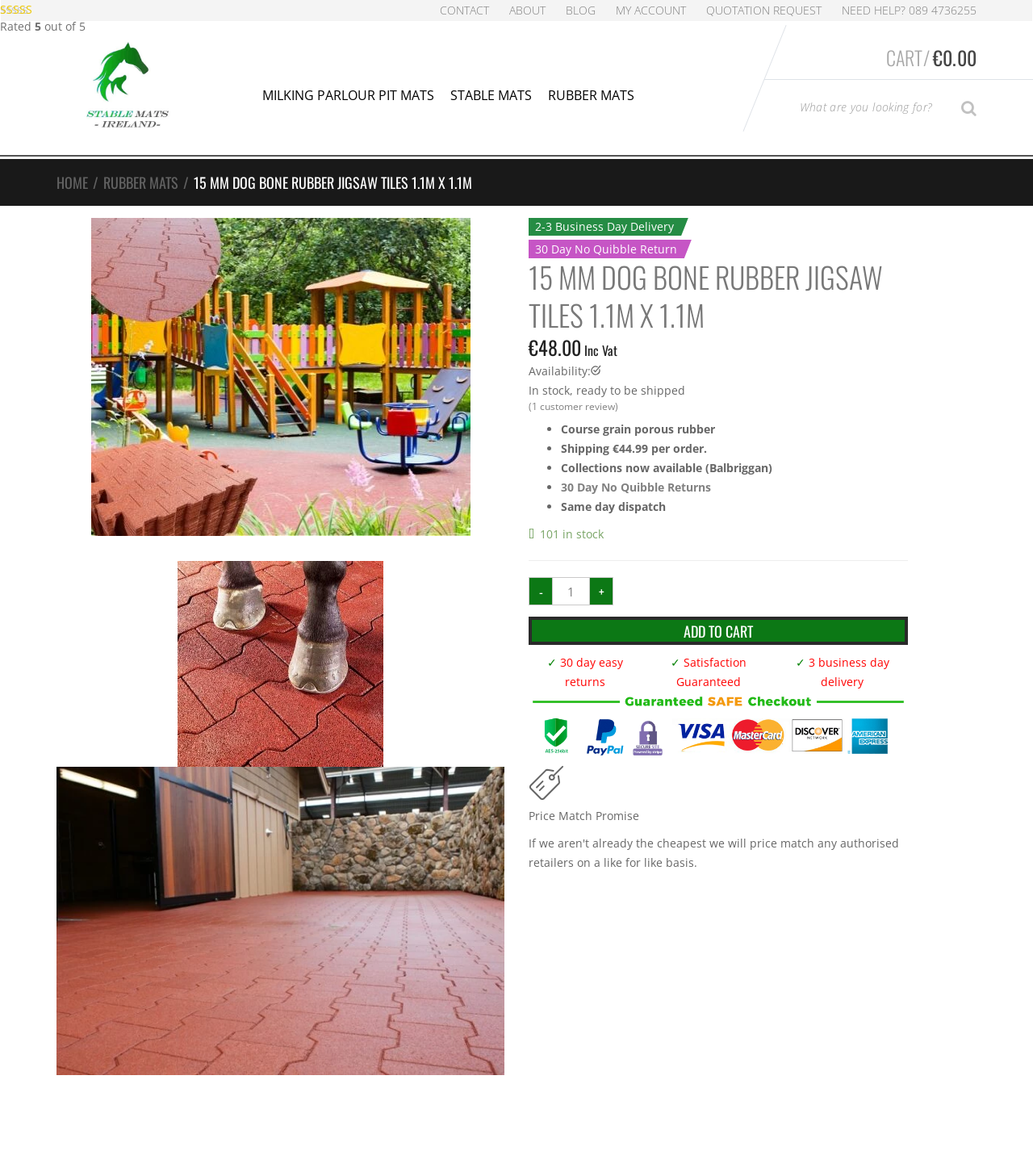What is the minimum quantity that can be ordered for the 15 mm Dog Bone Rubber Jigsaw Tiles?
Refer to the image and give a detailed answer to the query.

The minimum quantity that can be ordered for the 15 mm Dog Bone Rubber Jigsaw Tiles can be found in the product description section, where the quantity spinner has a minimum value of 1.